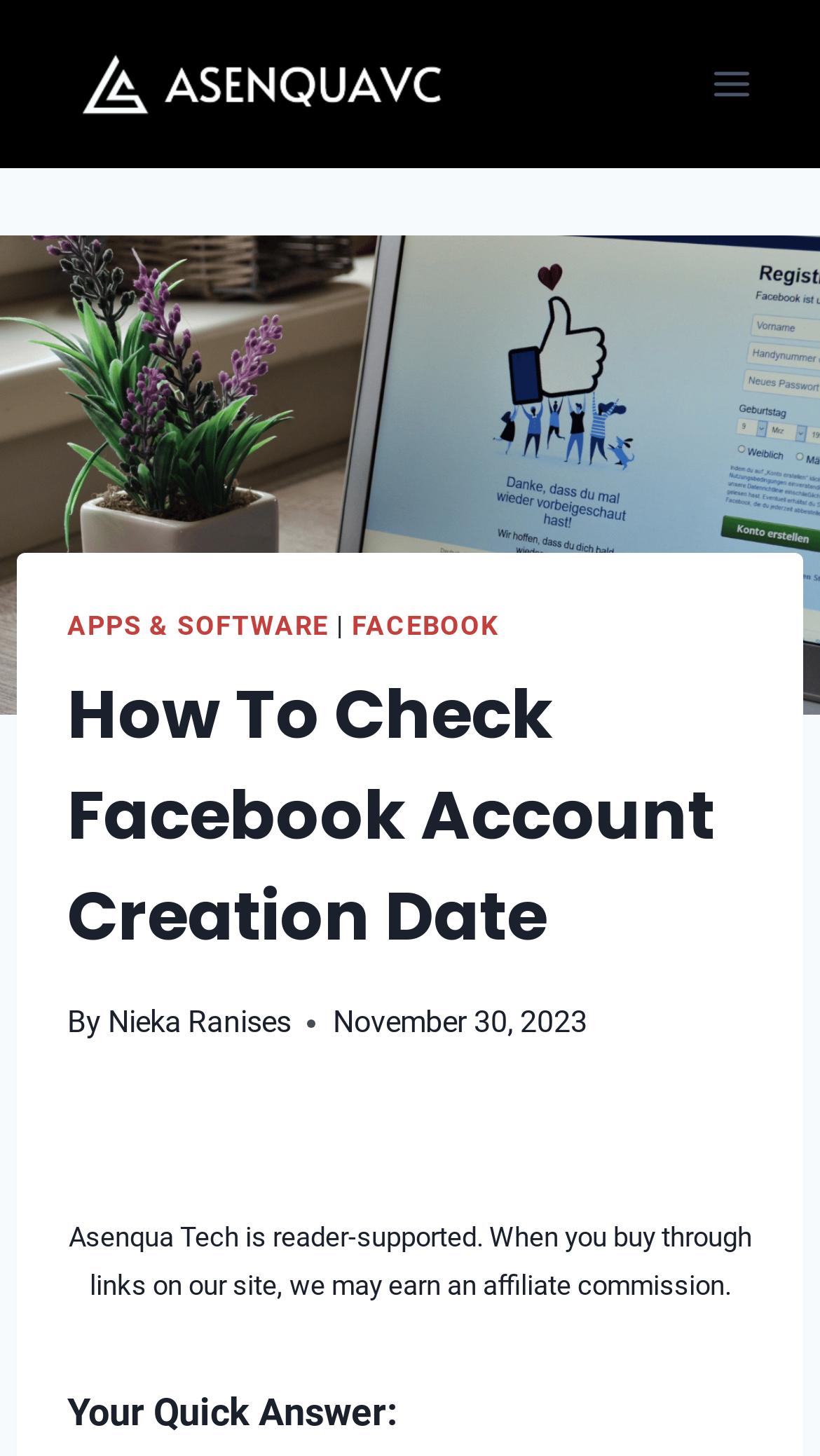Provide a brief response to the question below using one word or phrase:
What is the purpose of the website?

Reader-supported